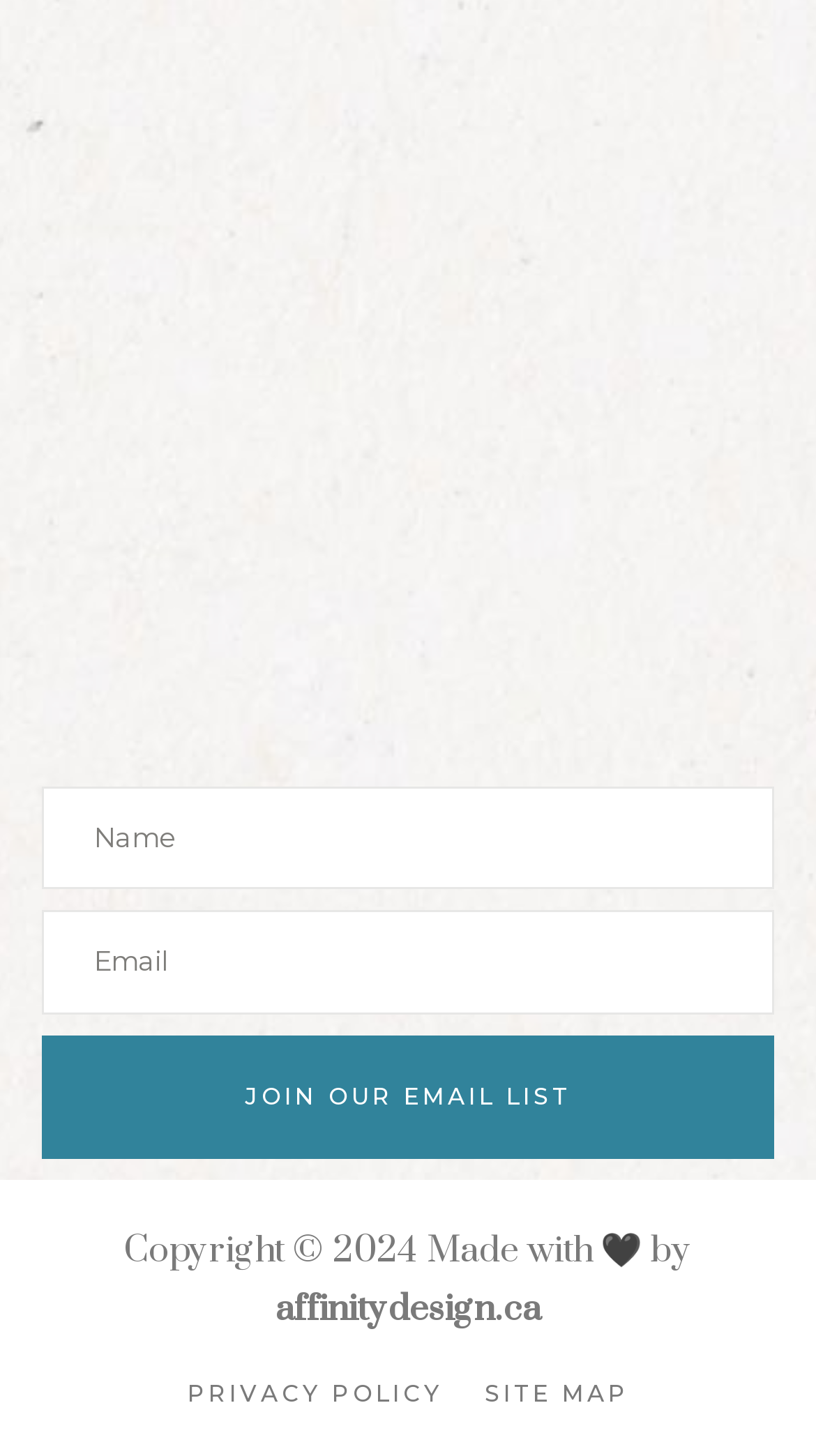Locate the bounding box coordinates for the element described below: "name="form_fields[email]" placeholder="Email"". The coordinates must be four float values between 0 and 1, formatted as [left, top, right, bottom].

[0.051, 0.625, 0.949, 0.696]